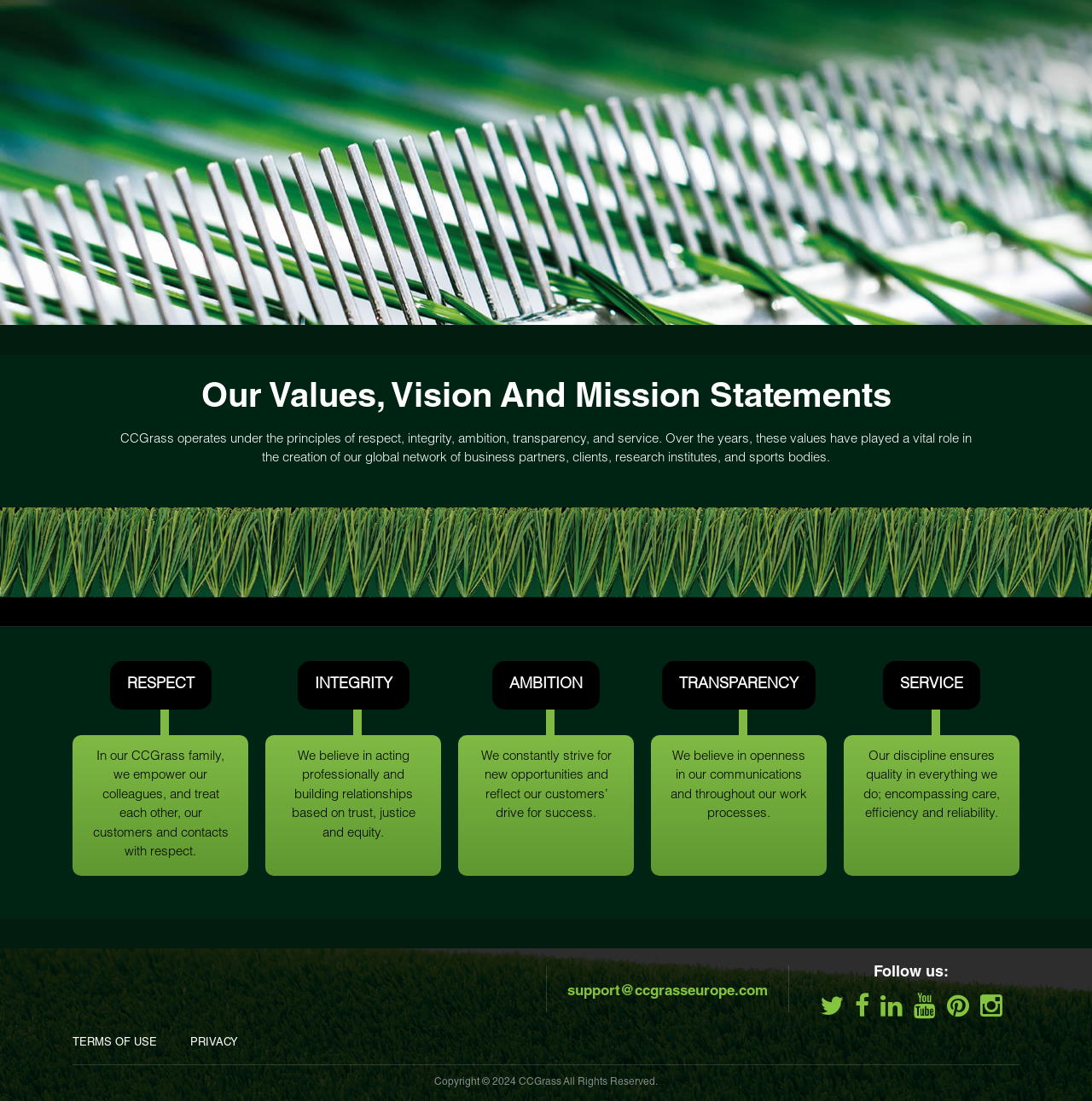Please identify the bounding box coordinates of the clickable region that I should interact with to perform the following instruction: "Click the footer logo". The coordinates should be expressed as four float numbers between 0 and 1, i.e., [left, top, right, bottom].

[0.066, 0.896, 0.266, 0.906]